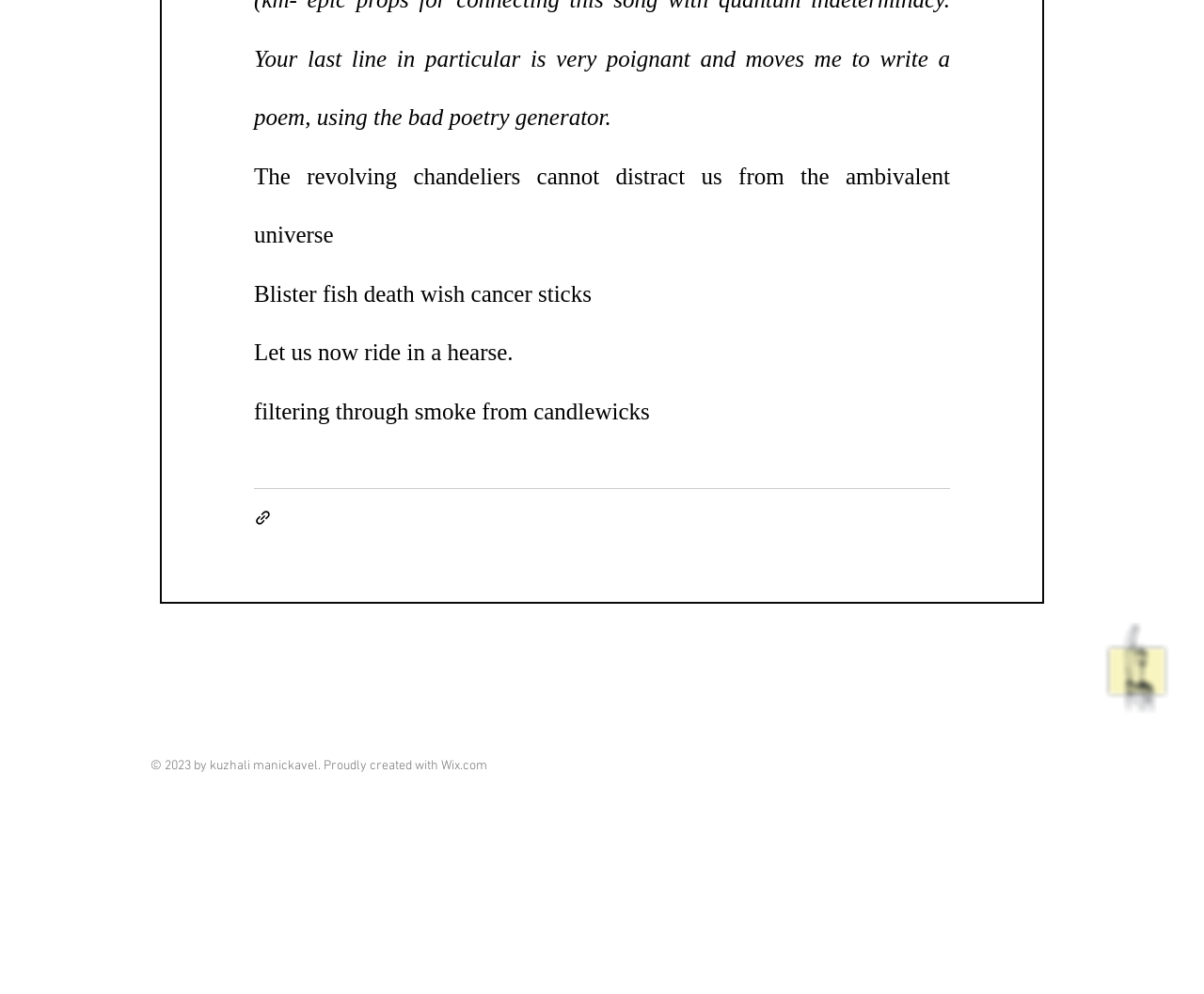Given the description "parent_node: Search term value="SEARCH"", determine the bounding box of the corresponding UI element.

None